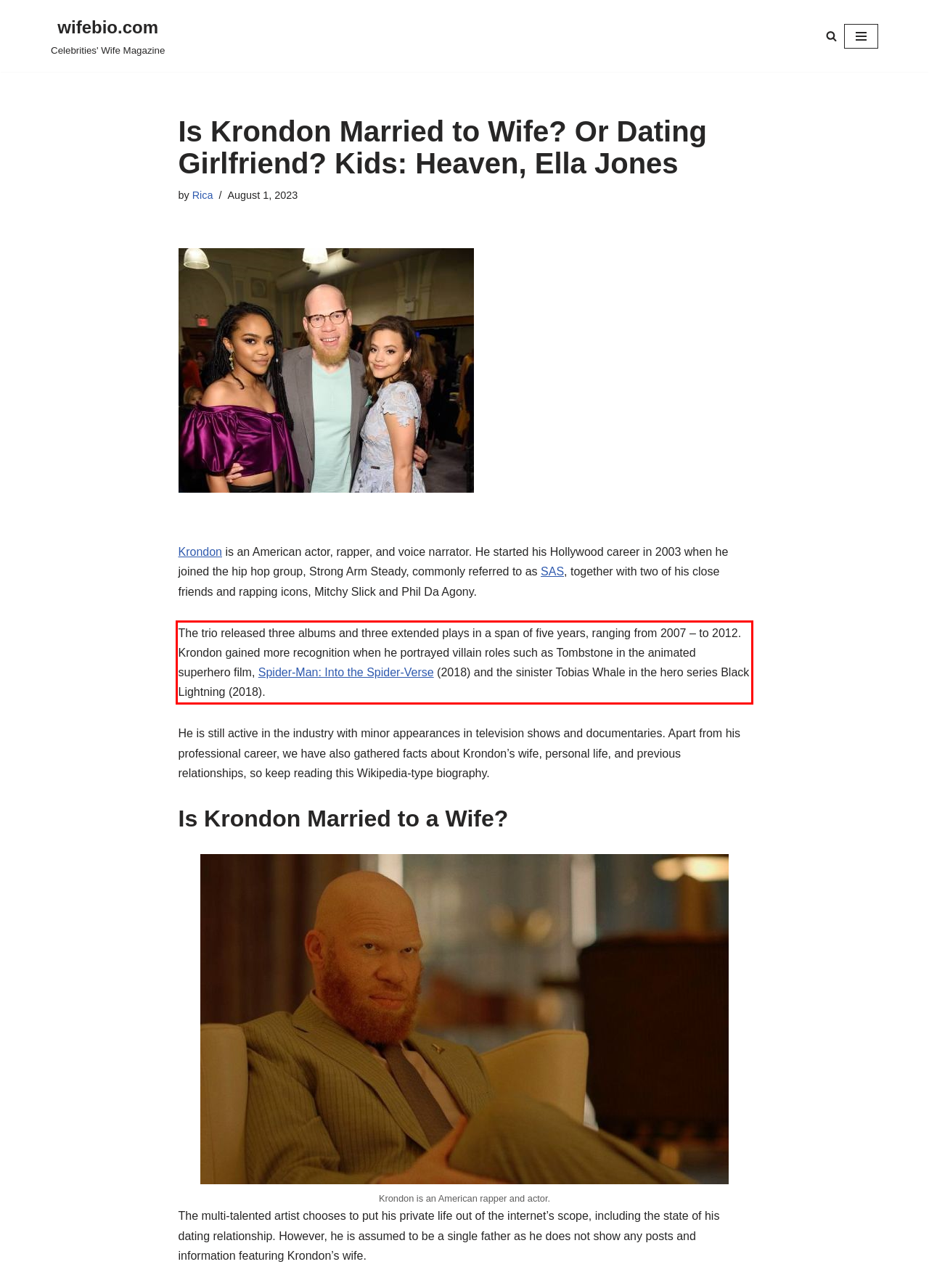Within the screenshot of the webpage, locate the red bounding box and use OCR to identify and provide the text content inside it.

The trio released three albums and three extended plays in a span of five years, ranging from 2007 – to 2012. Krondon gained more recognition when he portrayed villain roles such as Tombstone in the animated superhero film, Spider-Man: Into the Spider-Verse (2018) and the sinister Tobias Whale in the hero series Black Lightning (2018).